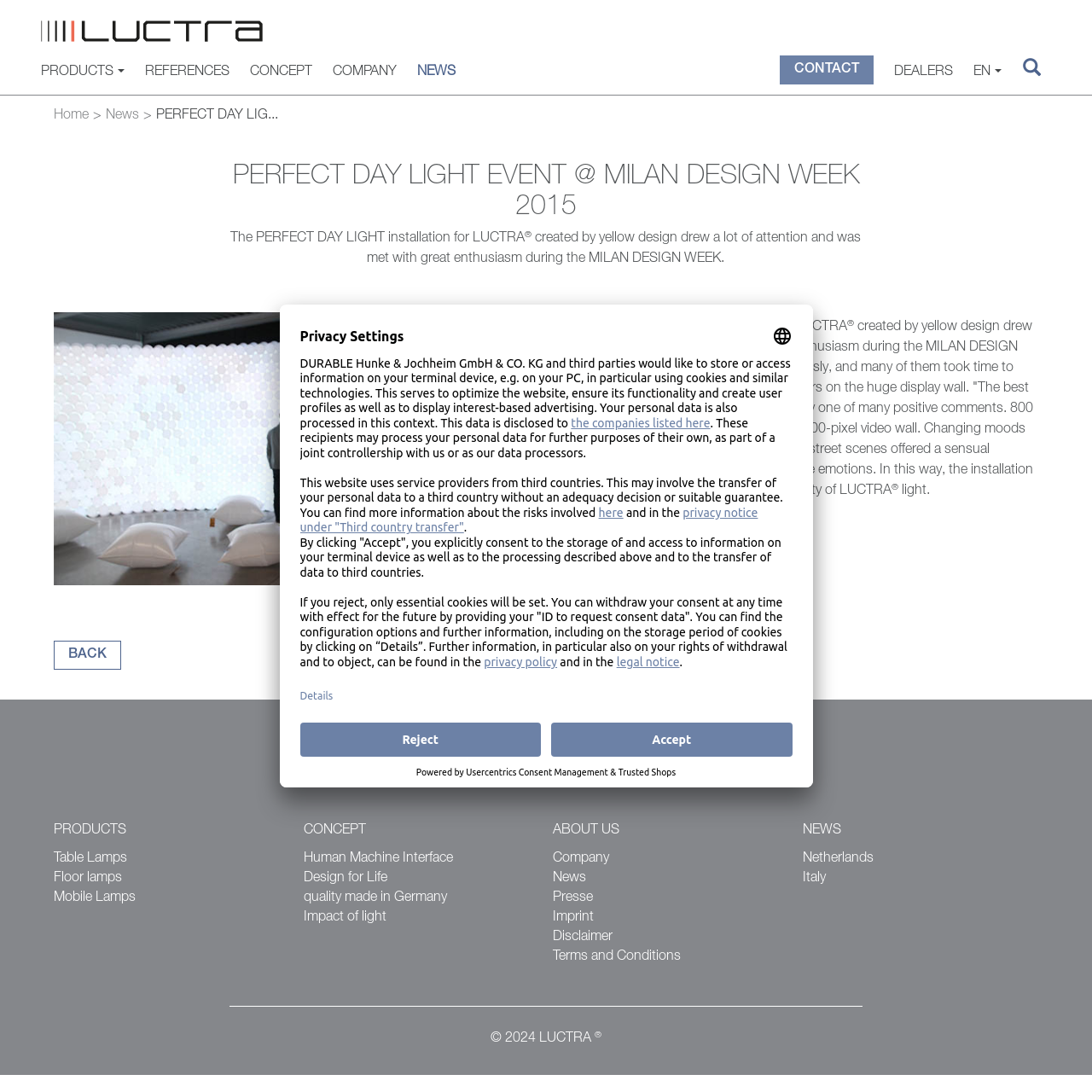Given the element description Human Machine Interface, predict the bounding box coordinates for the UI element in the webpage screenshot. The format should be (top-left x, top-left y, bottom-right x, bottom-right y), and the values should be between 0 and 1.

[0.278, 0.77, 0.414, 0.794]